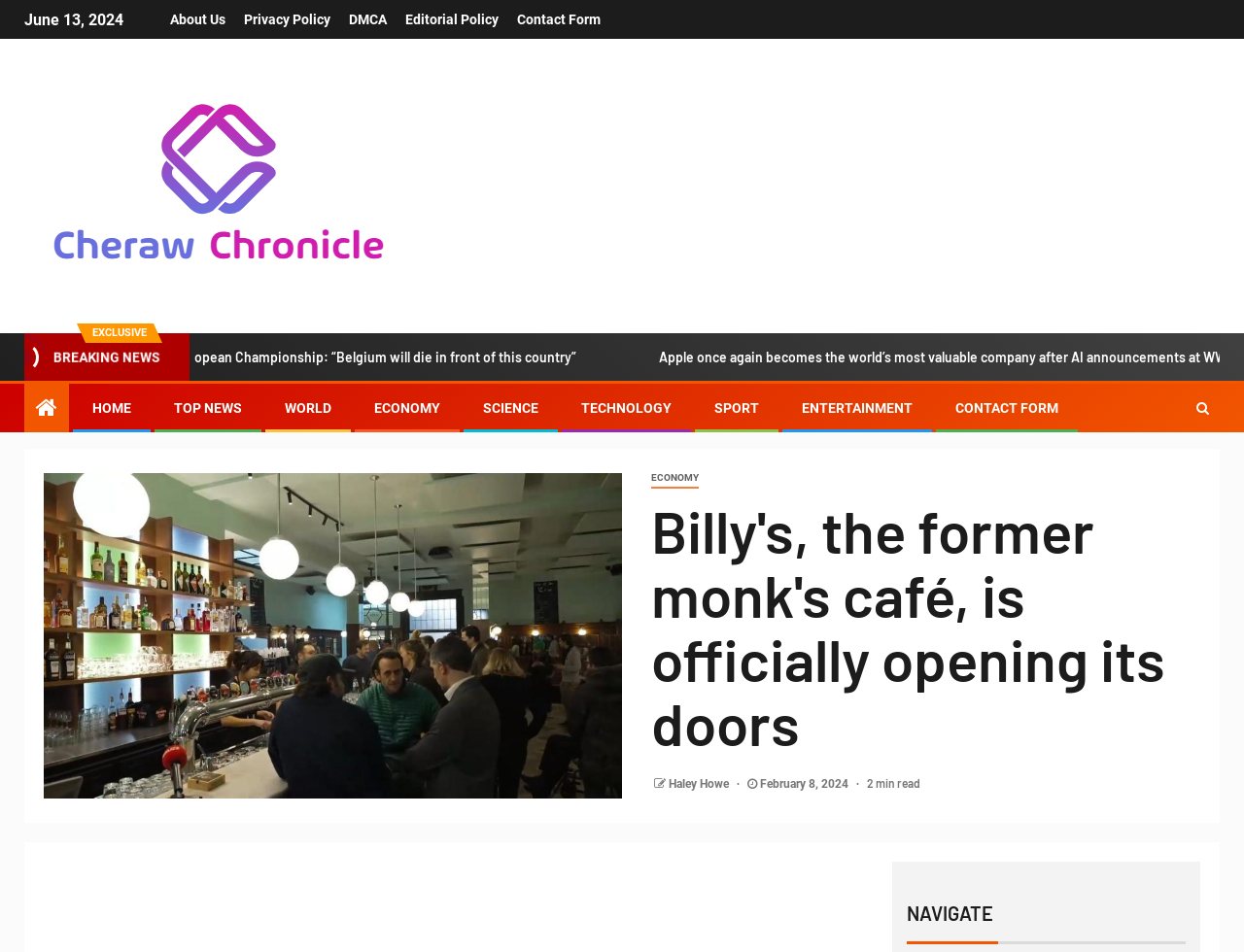Can you find the bounding box coordinates for the UI element given this description: "Haley Howe"? Provide the coordinates as four float numbers between 0 and 1: [left, top, right, bottom].

[0.538, 0.816, 0.588, 0.831]